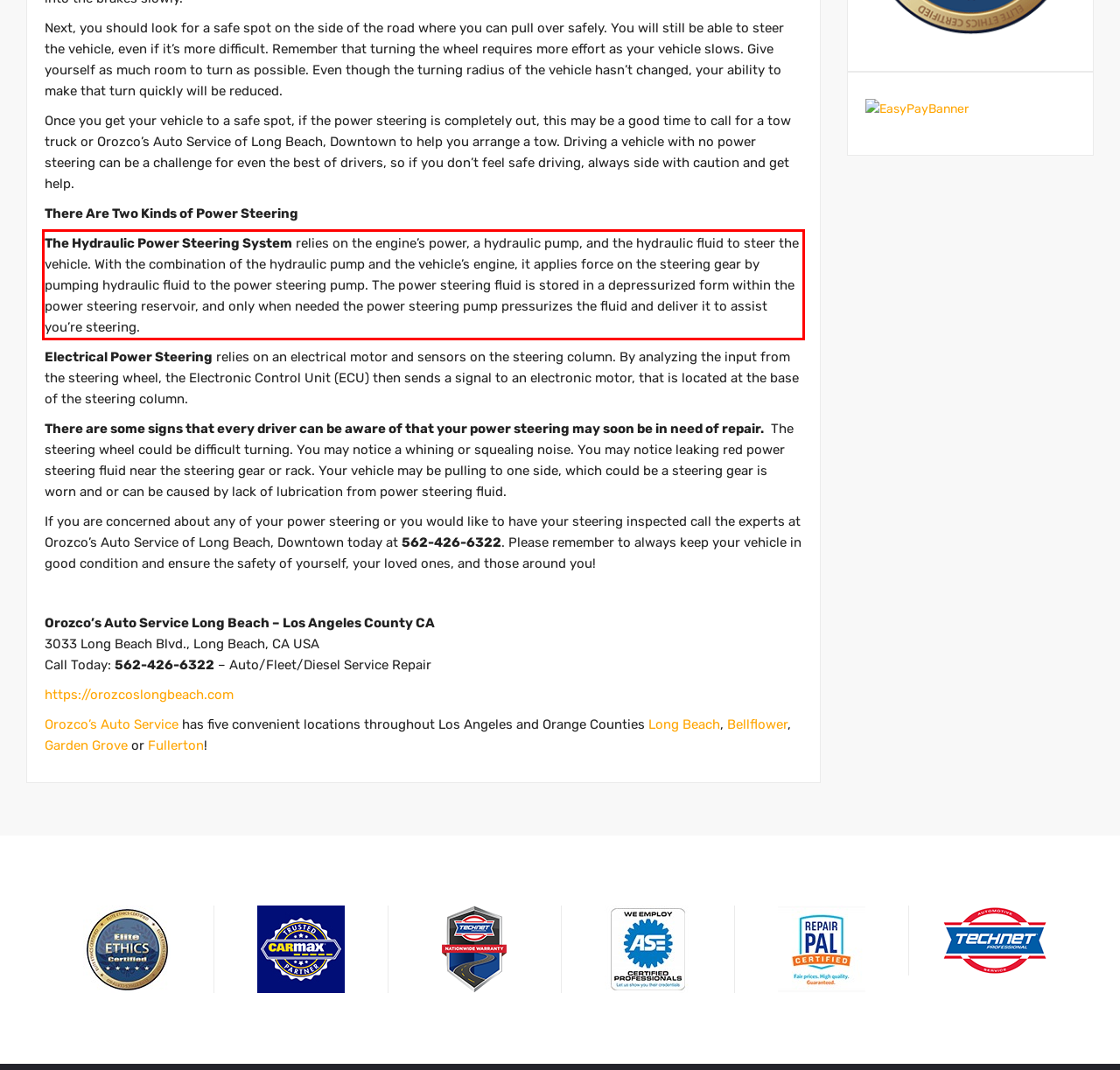Given a screenshot of a webpage containing a red bounding box, perform OCR on the text within this red bounding box and provide the text content.

The Hydraulic Power Steering System relies on the engine’s power, a hydraulic pump, and the hydraulic fluid to steer the vehicle. With the combination of the hydraulic pump and the vehicle’s engine, it applies force on the steering gear by pumping hydraulic fluid to the power steering pump. The power steering fluid is stored in a depressurized form within the power steering reservoir, and only when needed the power steering pump pressurizes the fluid and deliver it to assist you’re steering.